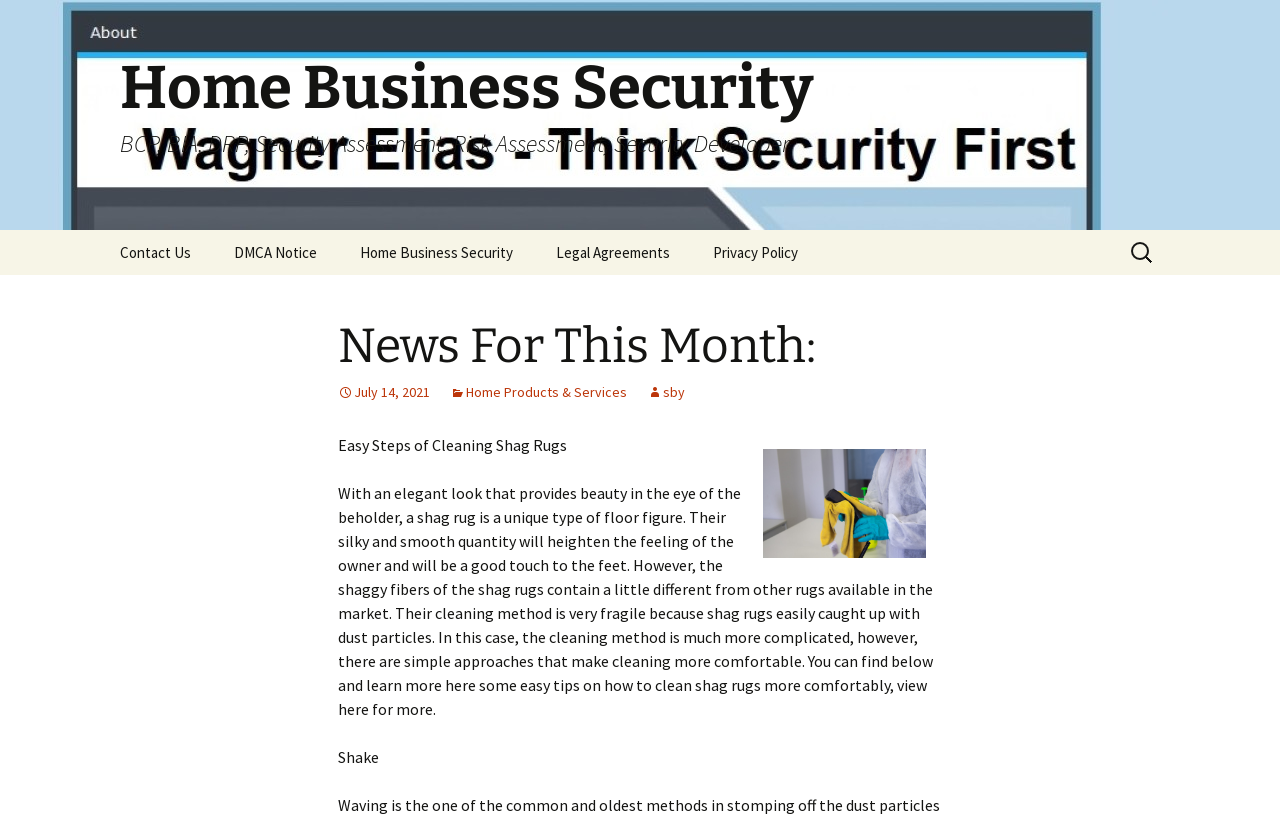Pinpoint the bounding box coordinates of the element you need to click to execute the following instruction: "View July 14, 2021 news". The bounding box should be represented by four float numbers between 0 and 1, in the format [left, top, right, bottom].

[0.264, 0.469, 0.336, 0.491]